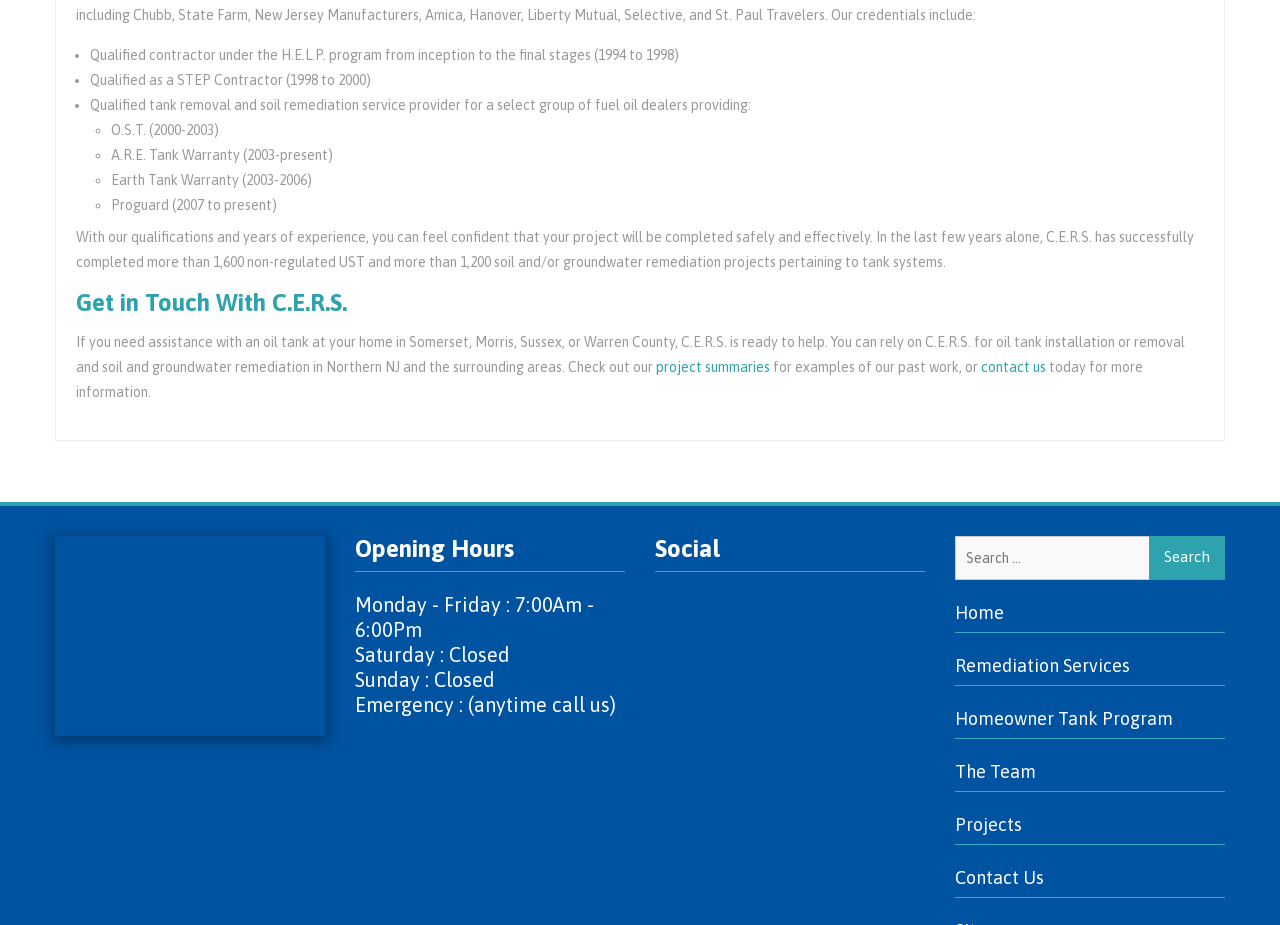Please identify the bounding box coordinates of the clickable region that I should interact with to perform the following instruction: "Contact us". The coordinates should be expressed as four float numbers between 0 and 1, i.e., [left, top, right, bottom].

[0.766, 0.388, 0.817, 0.405]